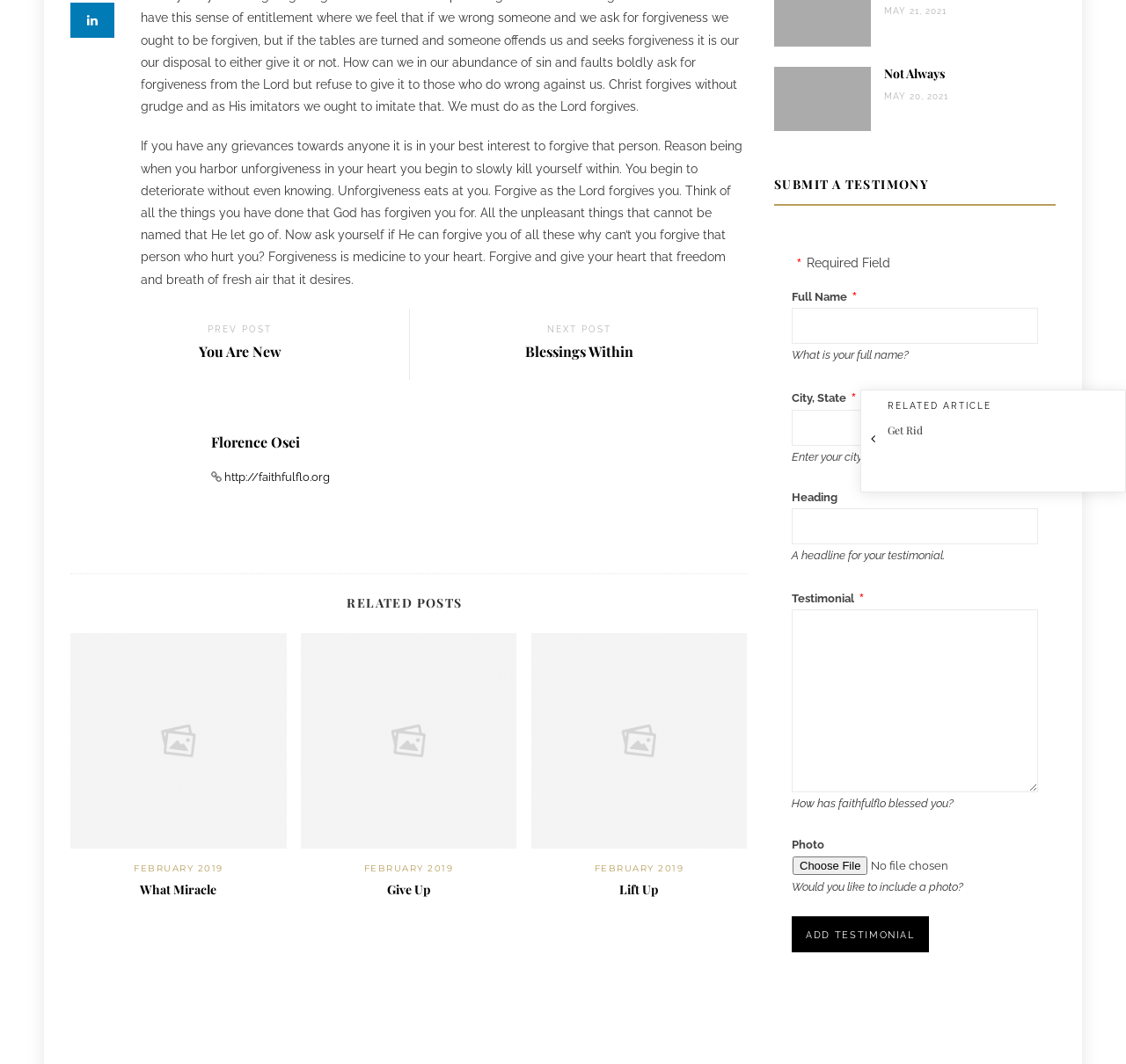From the webpage screenshot, identify the region described by Prev Post You Are New. Provide the bounding box coordinates as (top-left x, top-left y, bottom-right x, bottom-right y), with each value being a floating point number between 0 and 1.

[0.062, 0.29, 0.363, 0.357]